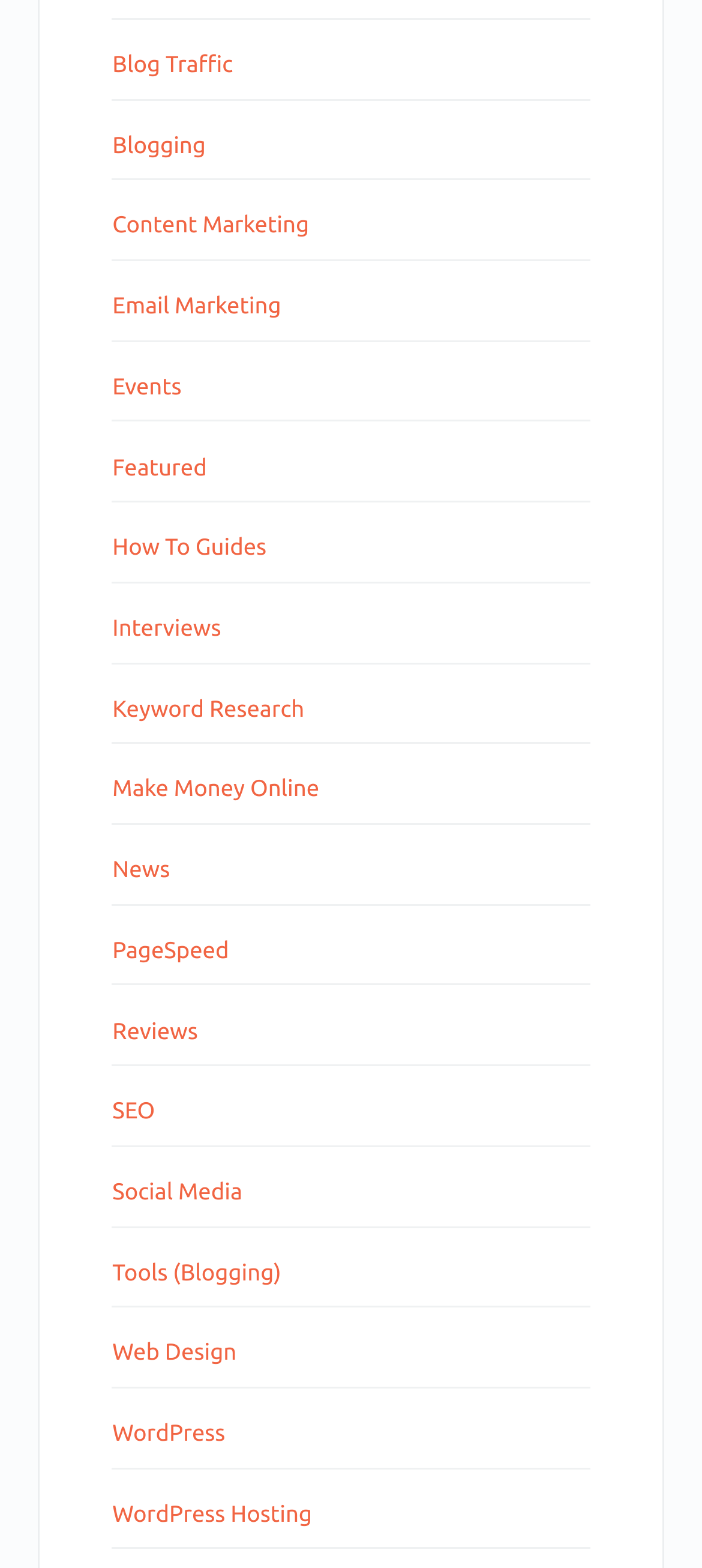Please indicate the bounding box coordinates of the element's region to be clicked to achieve the instruction: "Learn about SEO". Provide the coordinates as four float numbers between 0 and 1, i.e., [left, top, right, bottom].

[0.16, 0.701, 0.221, 0.717]